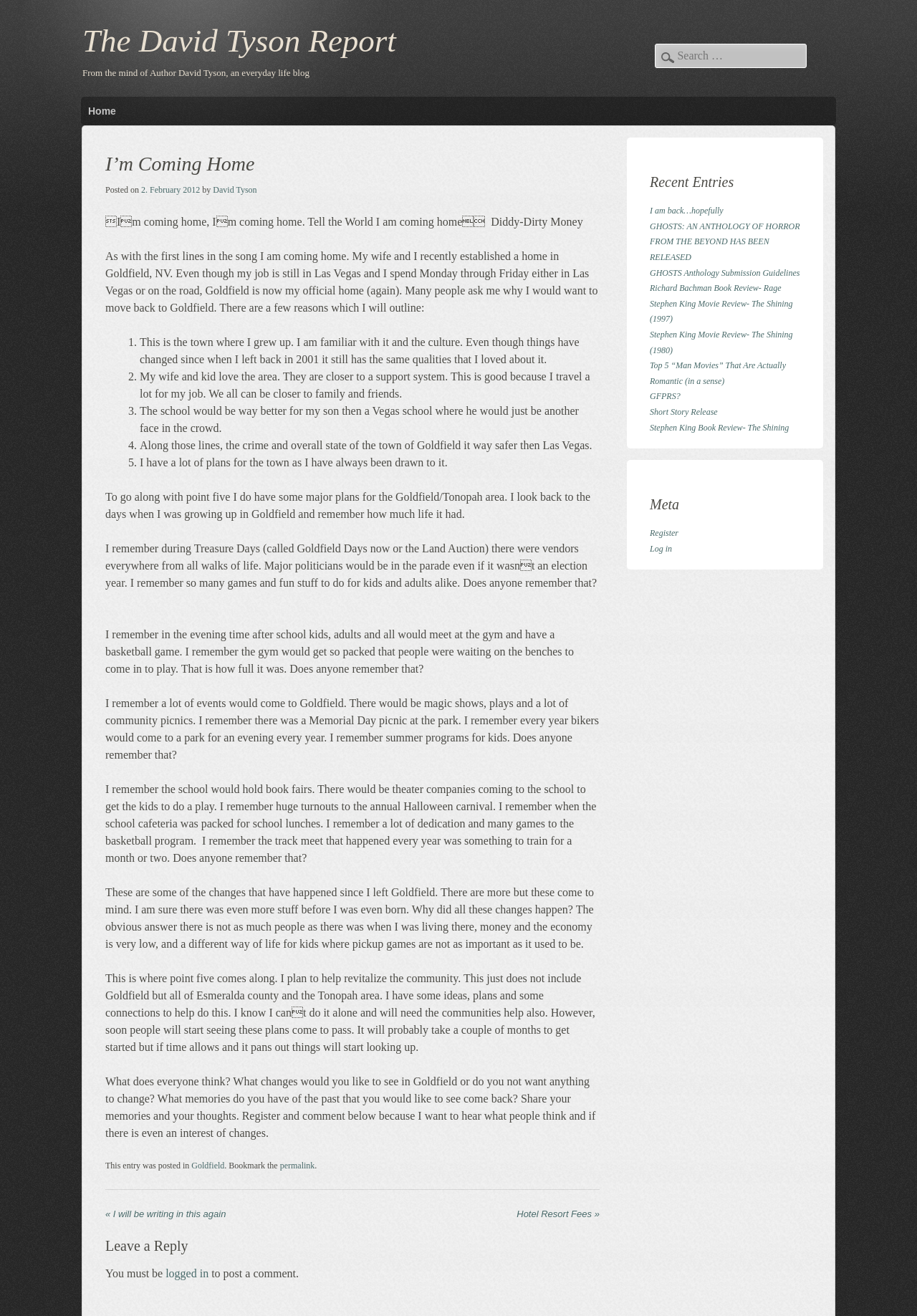What is the author of the blog post?
Please provide a detailed and thorough answer to the question.

The author of the blog post can be found in the text 'Posted by David Tyson' with the bounding box coordinates [0.232, 0.14, 0.28, 0.148]. This indicates that the author of the blog post is David Tyson.